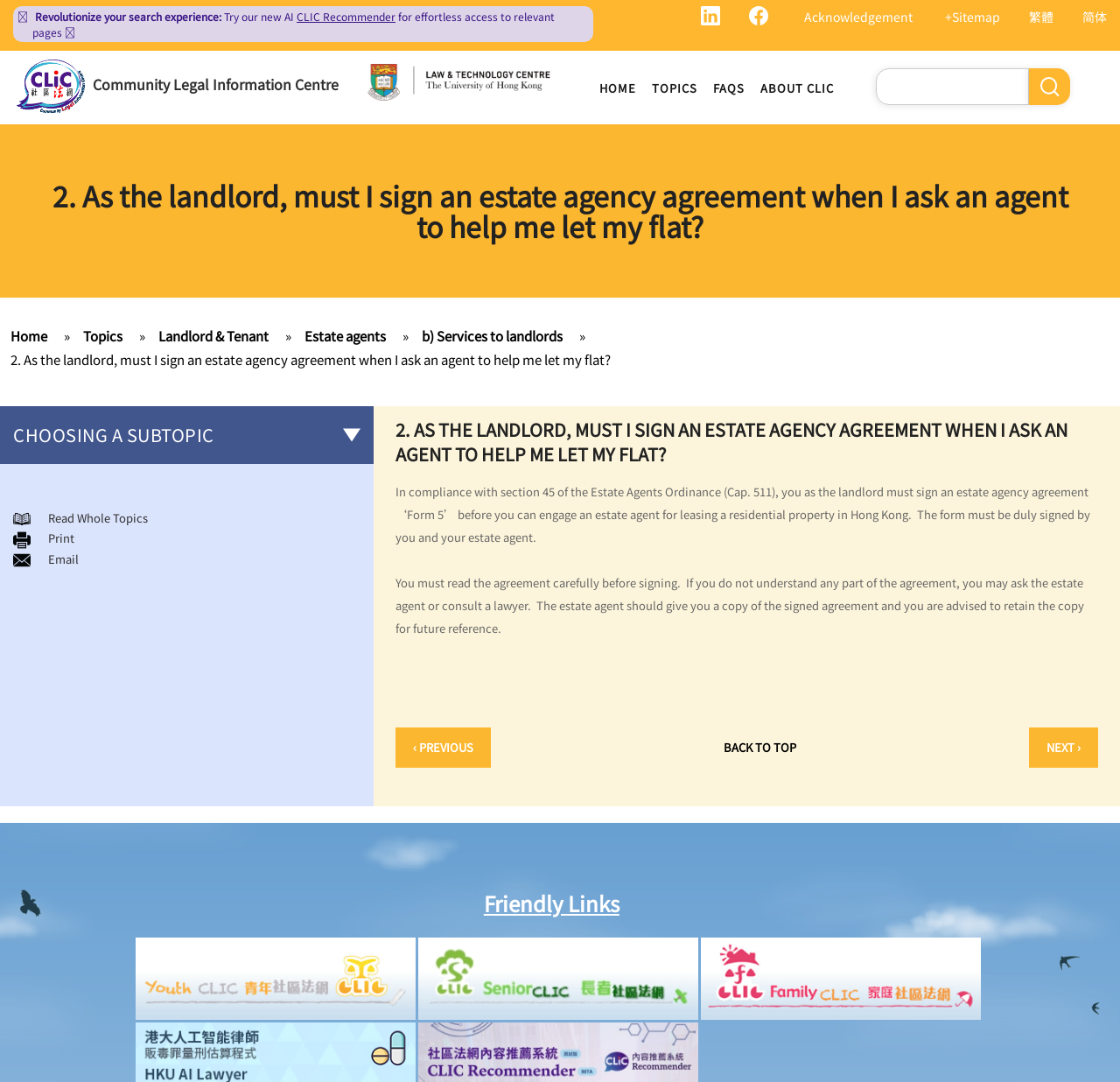What should a landlord do before signing an estate agency agreement?
Provide an in-depth and detailed explanation in response to the question.

The webpage advises the landlord to read the agreement carefully before signing, and if they do not understand any part of the agreement, they may ask the estate agent or consult a lawyer.